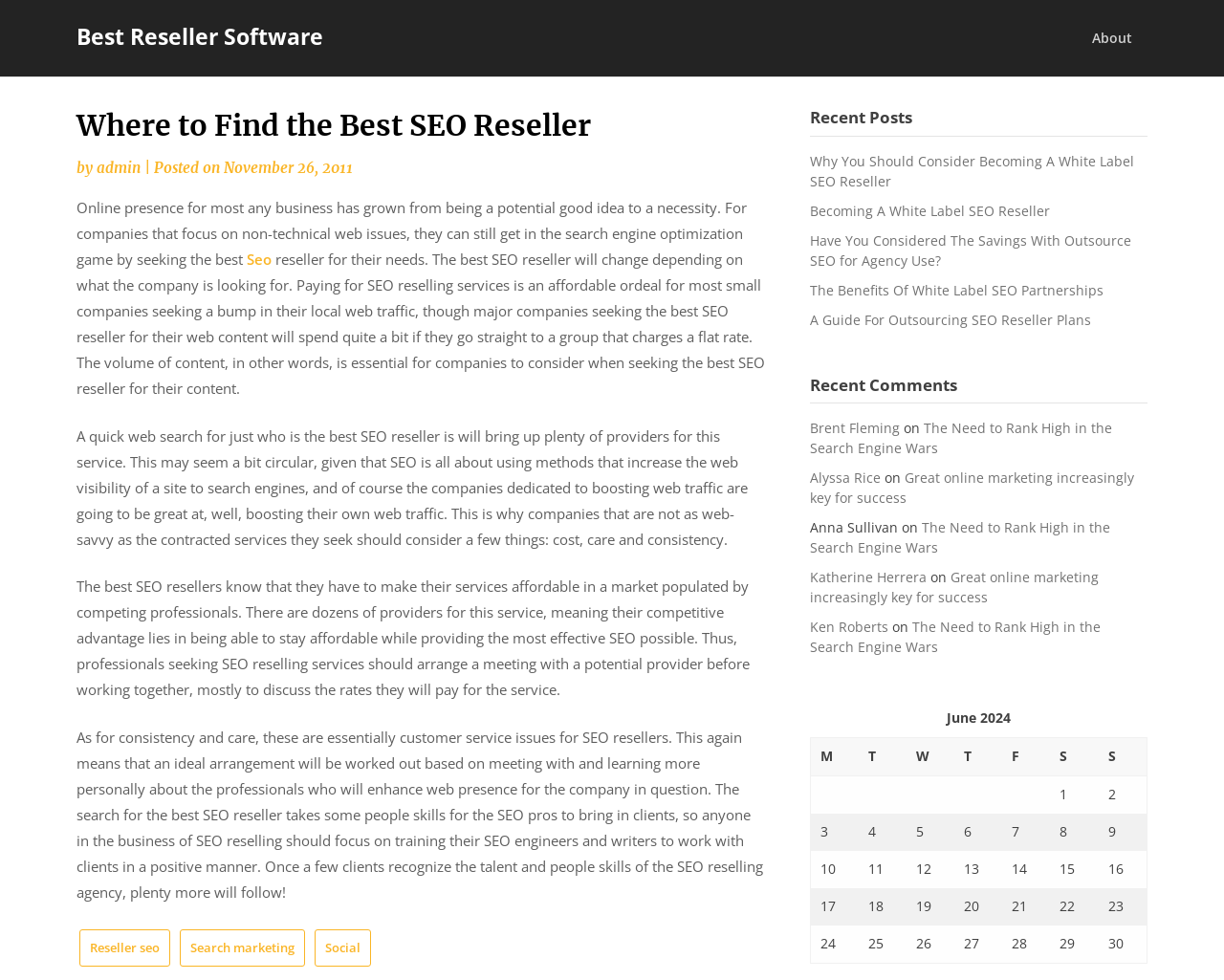Please pinpoint the bounding box coordinates for the region I should click to adhere to this instruction: "Check the calendar for June 2024".

[0.661, 0.715, 0.937, 0.984]